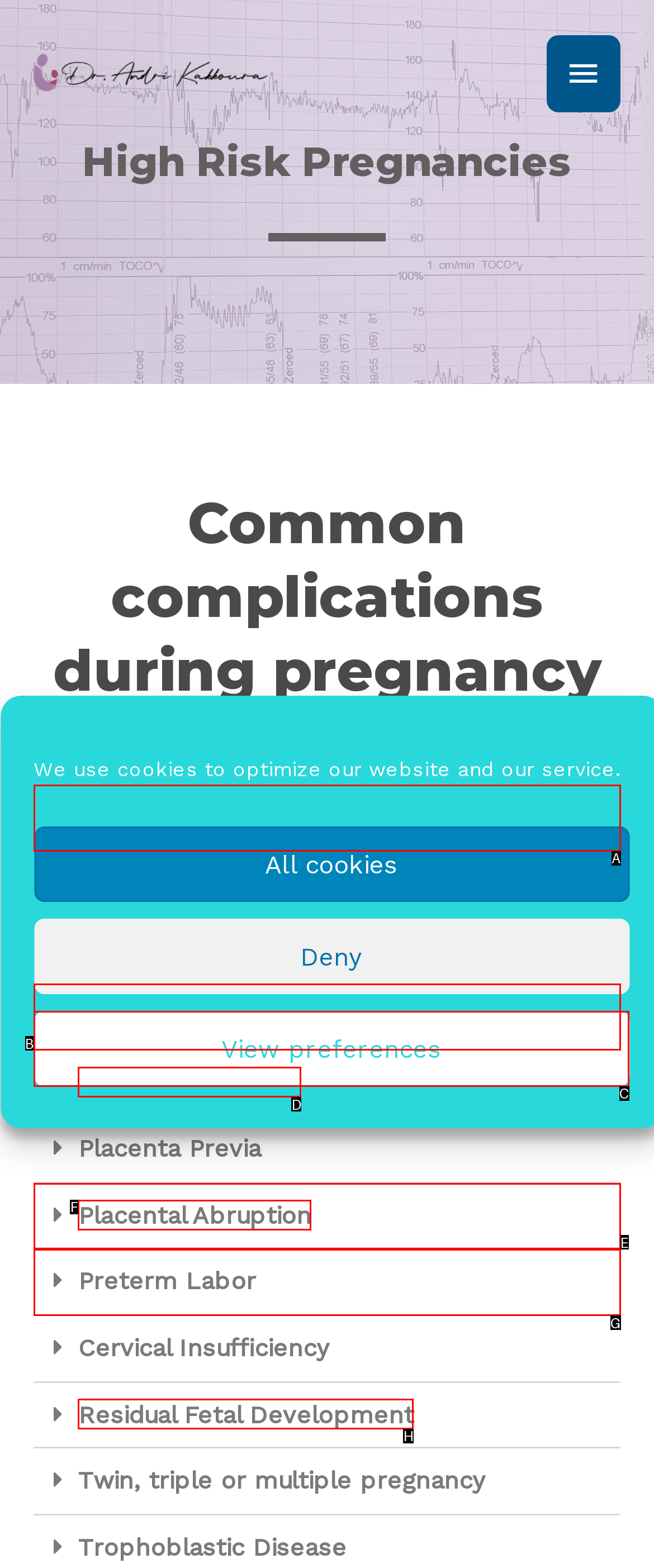Find the UI element described as: High Blood Pressure
Reply with the letter of the appropriate option.

A